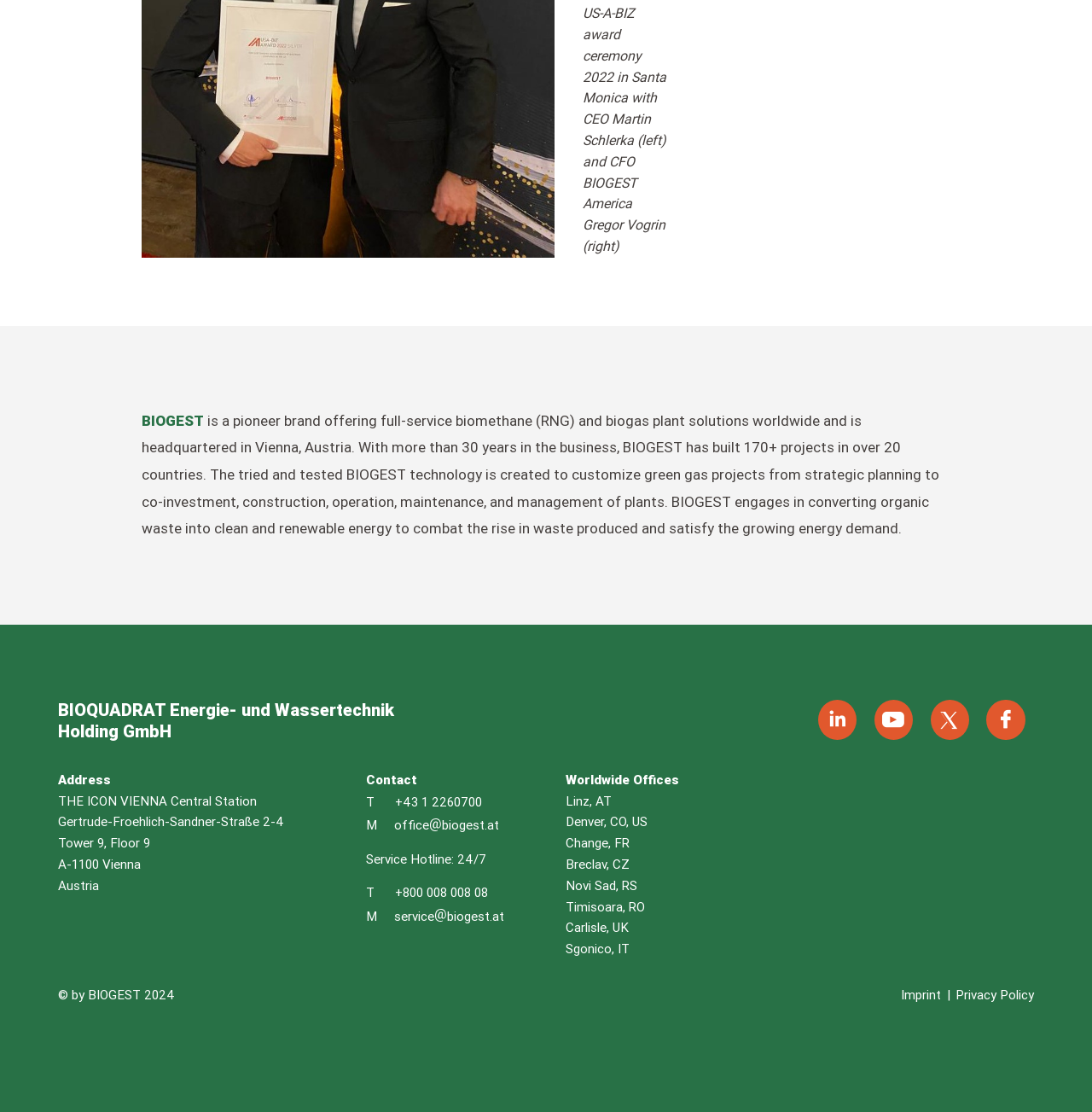Could you locate the bounding box coordinates for the section that should be clicked to accomplish this task: "Read BIOGEST's Imprint".

[0.825, 0.888, 0.862, 0.902]